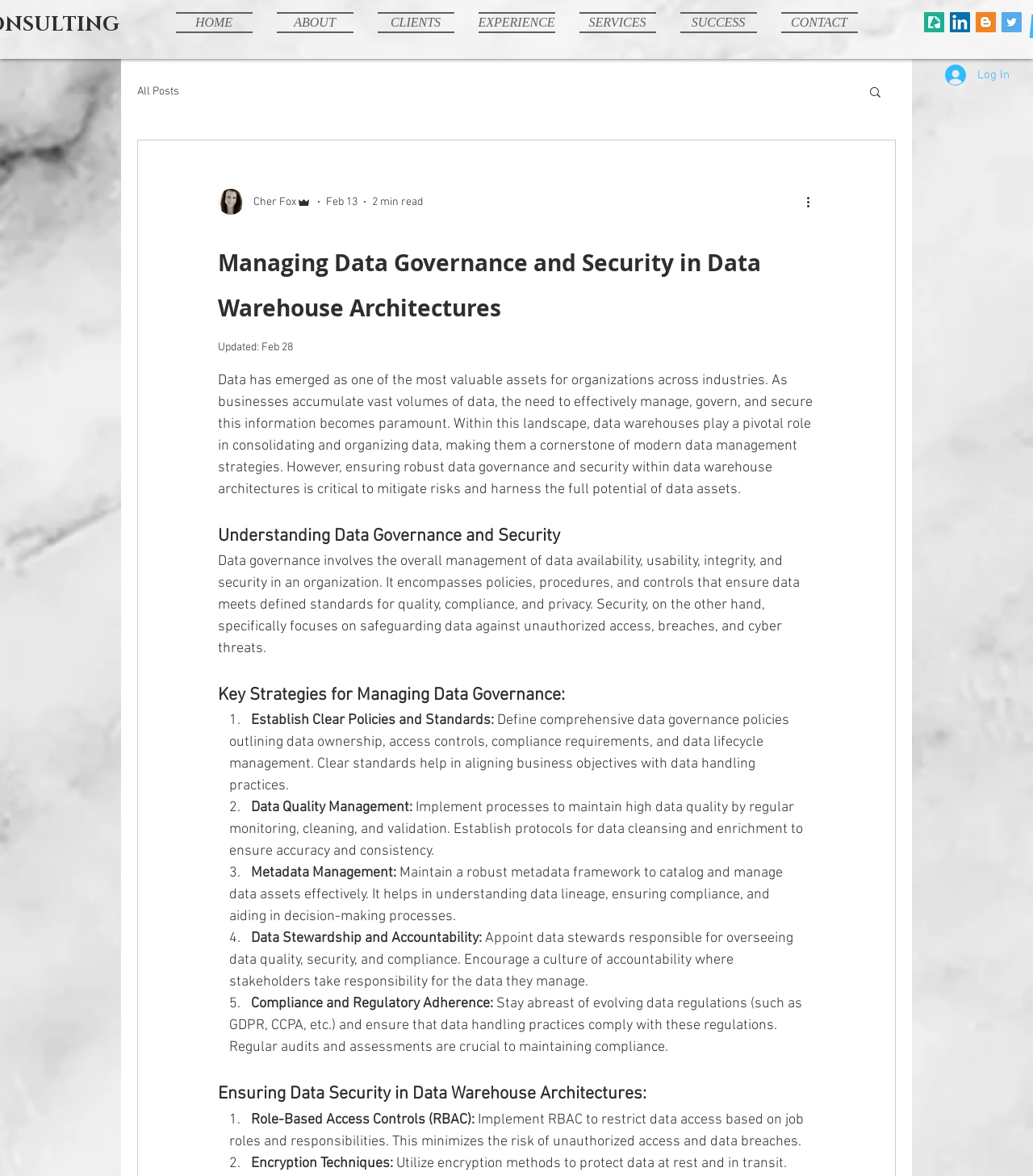Articulate a detailed summary of the webpage's content and design.

This webpage is focused on "Managing Data Governance and Security in Data Warehouse Architectures". At the top, there is a navigation bar with links to "HOME", "ABOUT", "CLIENTS", "EXPERIENCE", "SERVICES", "SUCCESS", and "CONTACT". To the right of the navigation bar, there is a social bar with links to social media platforms, including "sessionize", LinkedIn, Blogger, and Twitter. 

Below the navigation bar, there is a button to "Log In" and a search button. To the left, there is a navigation menu for the blog, with a link to "All Posts". 

The main content of the webpage is an article about managing data governance and security in data warehouse architectures. The article is written by Cher Fox, an admin, and was updated on February 28. The article is divided into sections, including "Understanding Data Governance and Security", "Key Strategies for Managing Data Governance", and "Ensuring Data Security in Data Warehouse Architectures". 

In the "Understanding Data Governance and Security" section, there is a description of data governance and security, explaining that data governance involves managing data availability, usability, integrity, and security, while security focuses on safeguarding data against unauthorized access and breaches. 

The "Key Strategies for Managing Data Governance" section lists five strategies, including establishing clear policies and standards, data quality management, metadata management, data stewardship and accountability, and compliance and regulatory adherence. Each strategy is explained in detail, with suggestions for implementation. 

The "Ensuring Data Security in Data Warehouse Architectures" section also lists two strategies, including role-based access controls and encryption techniques. These strategies are explained in detail, with suggestions for implementation.